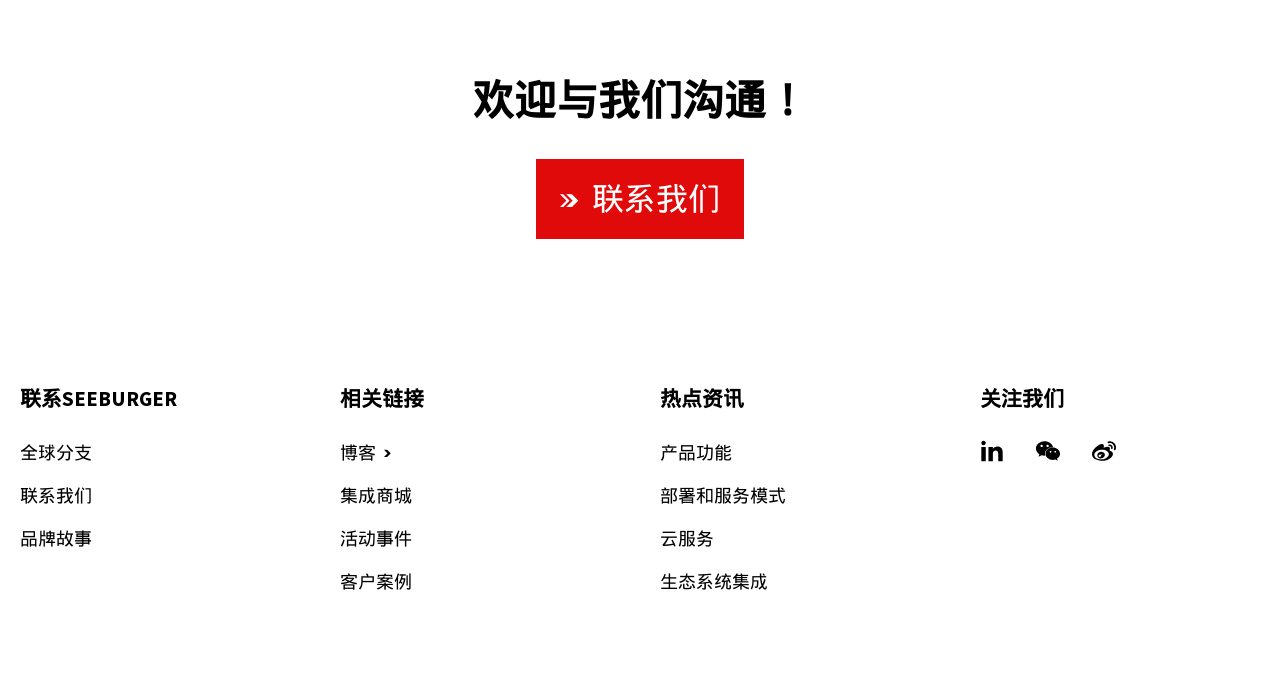Look at the image and give a detailed response to the following question: What is the main topic of the webpage?

The main topic of the webpage can be inferred from the various links and text elements on the page, which all seem to be related to SEEBURGER, a company or brand. The heading '欢迎与我们沟通！' also suggests that the webpage is about SEEBURGER.